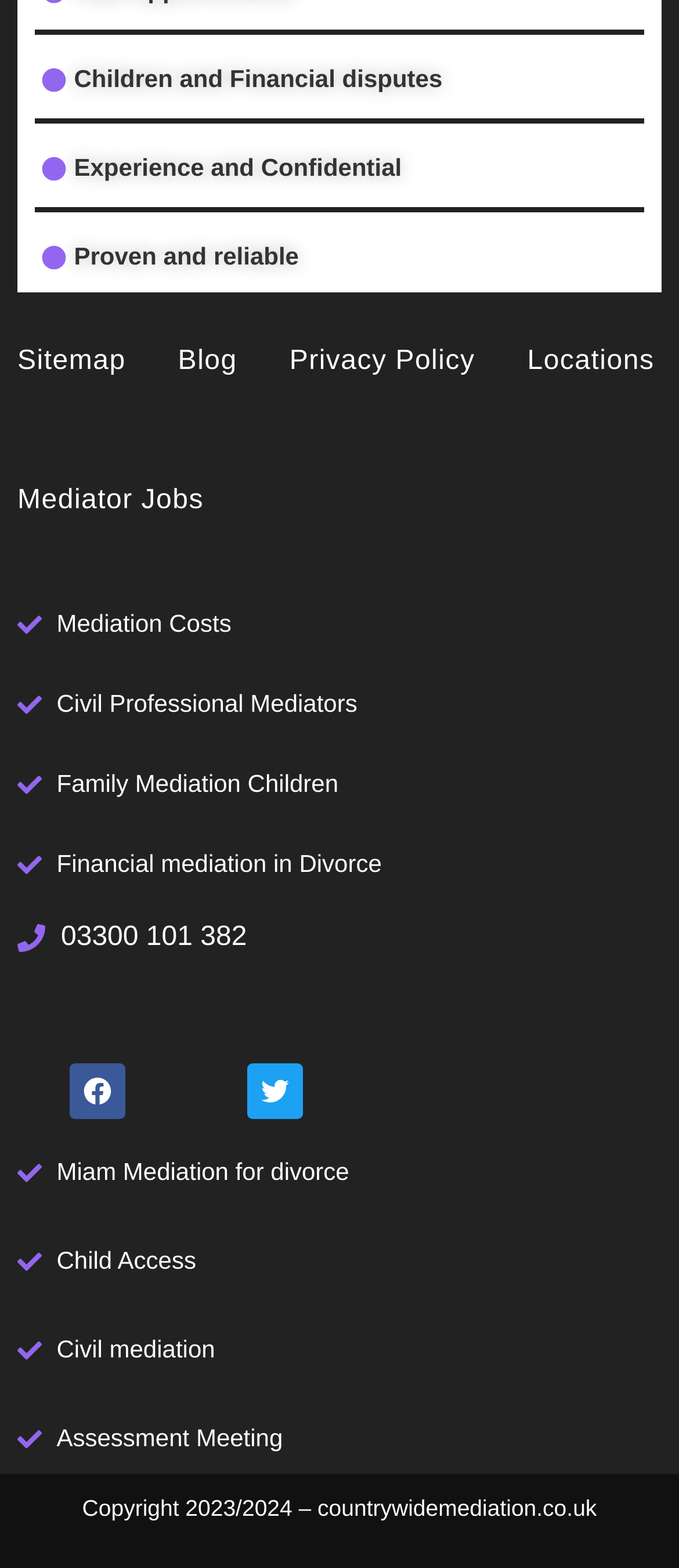Find and indicate the bounding box coordinates of the region you should select to follow the given instruction: "Read the Privacy Policy".

[0.426, 0.187, 0.7, 0.276]